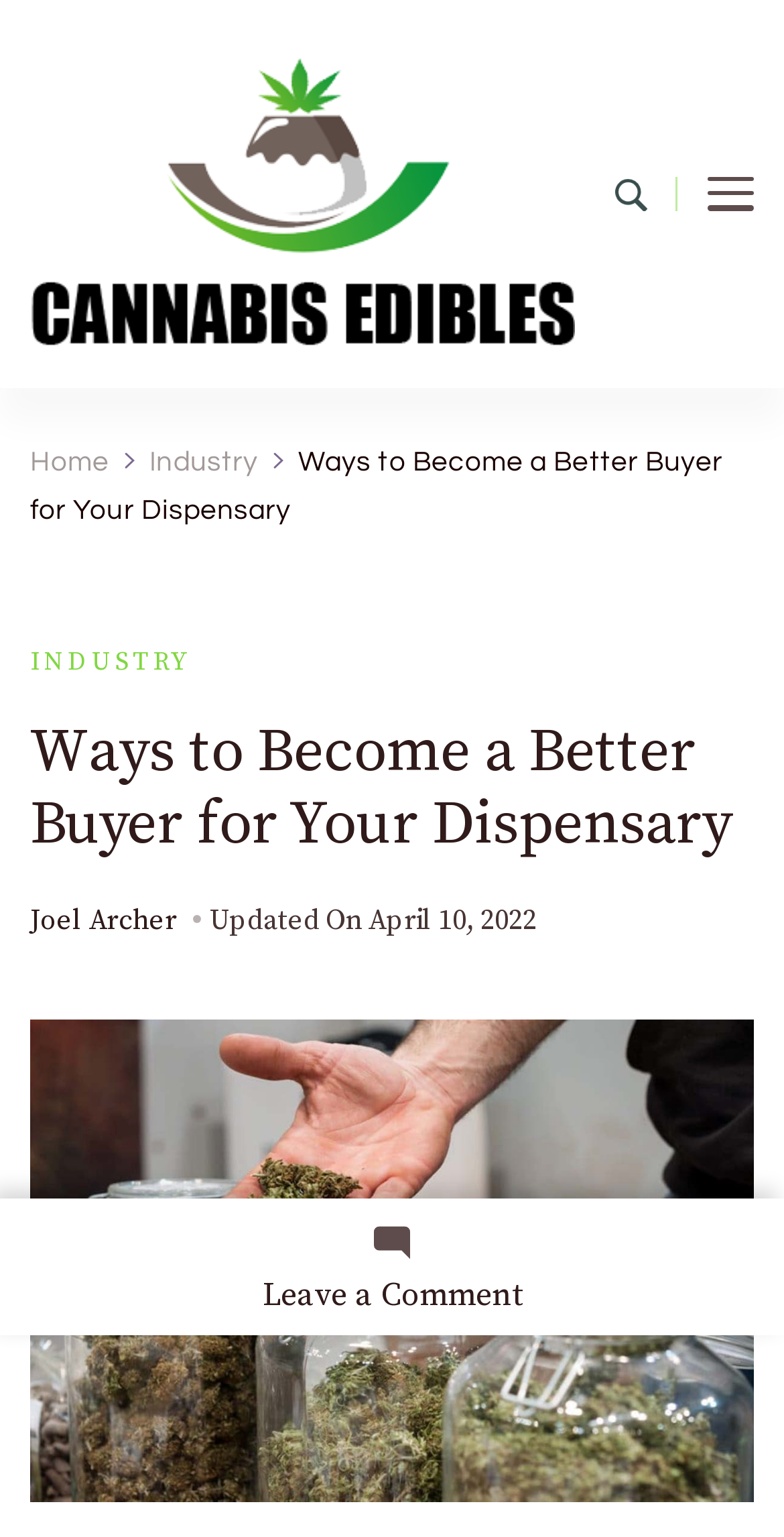Pinpoint the bounding box coordinates of the area that should be clicked to complete the following instruction: "Click the 'Industry' link". The coordinates must be given as four float numbers between 0 and 1, i.e., [left, top, right, bottom].

[0.191, 0.291, 0.329, 0.31]